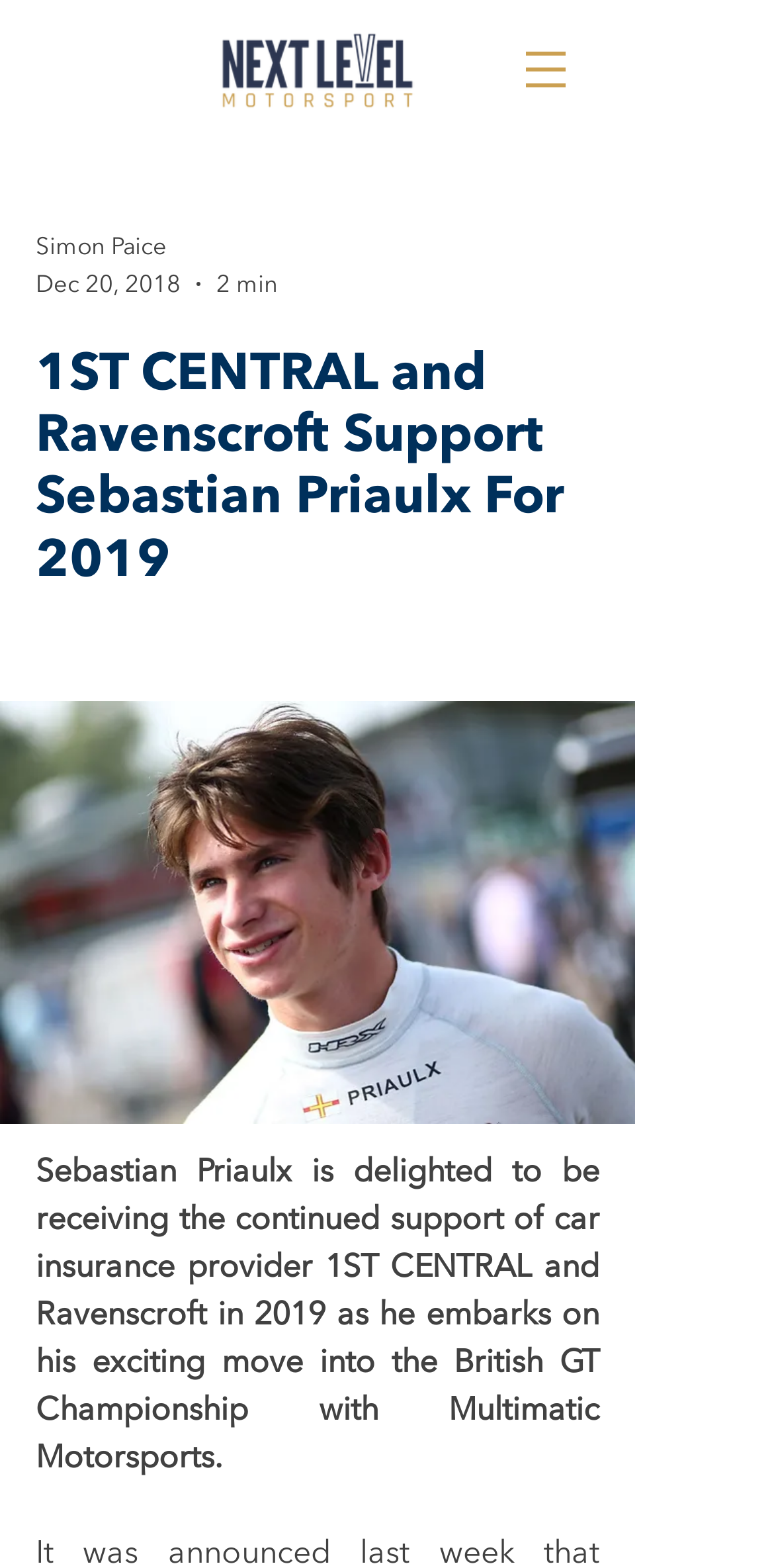Offer a detailed account of what is visible on the webpage.

The webpage is about Sebastian Priaulx receiving support from 1ST CENTRAL and Ravenscroft in 2019 for his move into the British GT Championship. 

At the top left of the page, there is a link. To the right of the link, there is a navigation menu labeled "Site" with a button that has a popup menu. The button is accompanied by a small image. 

Below the navigation menu, there are three pieces of information: the name "Simon Paice", the date "Dec 20, 2018", and a duration "2 min". 

Further down, there is a heading that spans most of the page width, stating the title of the webpage. Below the heading, there is a large button that takes up most of the page width. 

Finally, at the bottom of the page, there is a paragraph of text that summarizes Sebastian Priaulx's move into the British GT Championship with the support of 1ST CENTRAL and Ravenscroft.